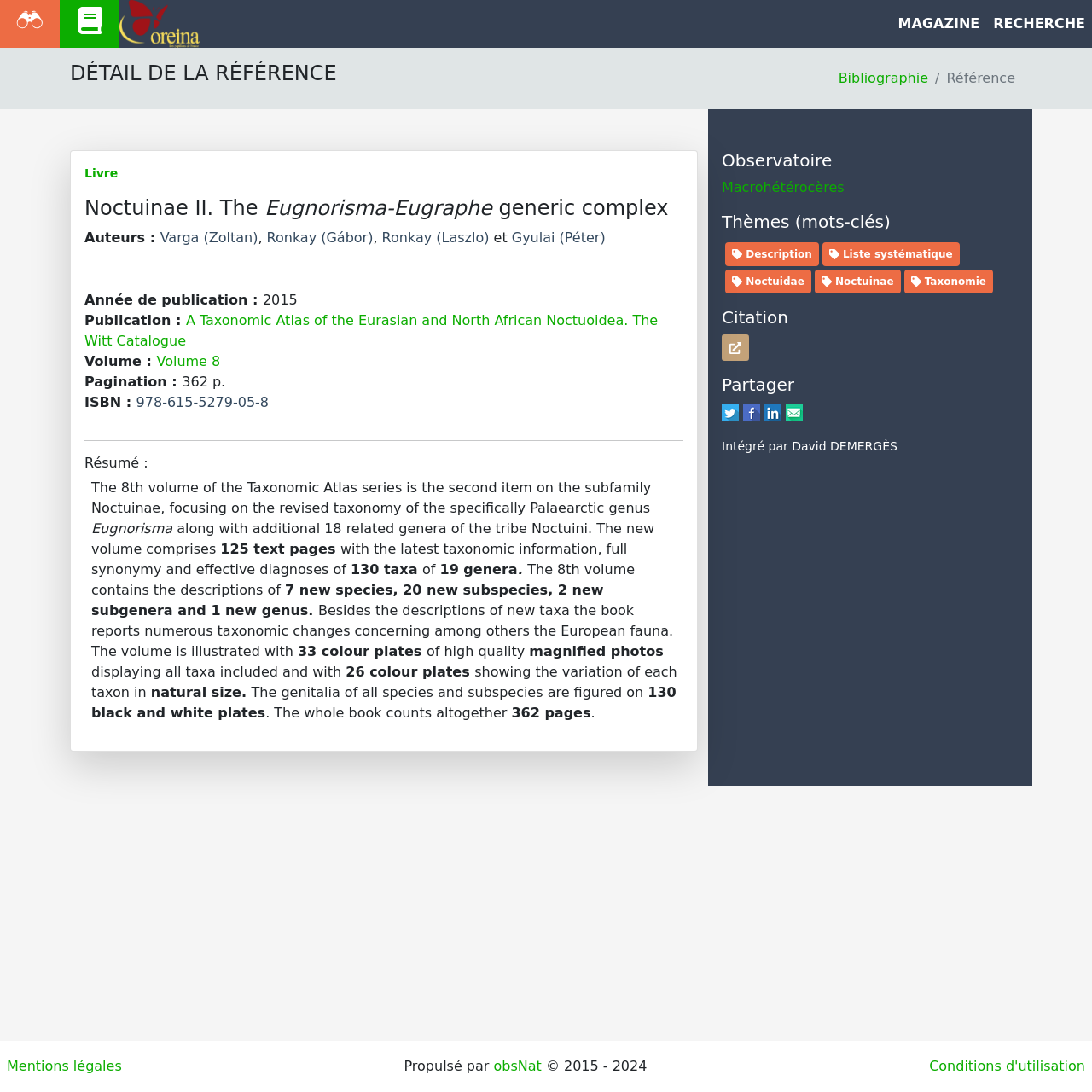Extract the primary heading text from the webpage.

DÉTAIL DE LA RÉFÉRENCE